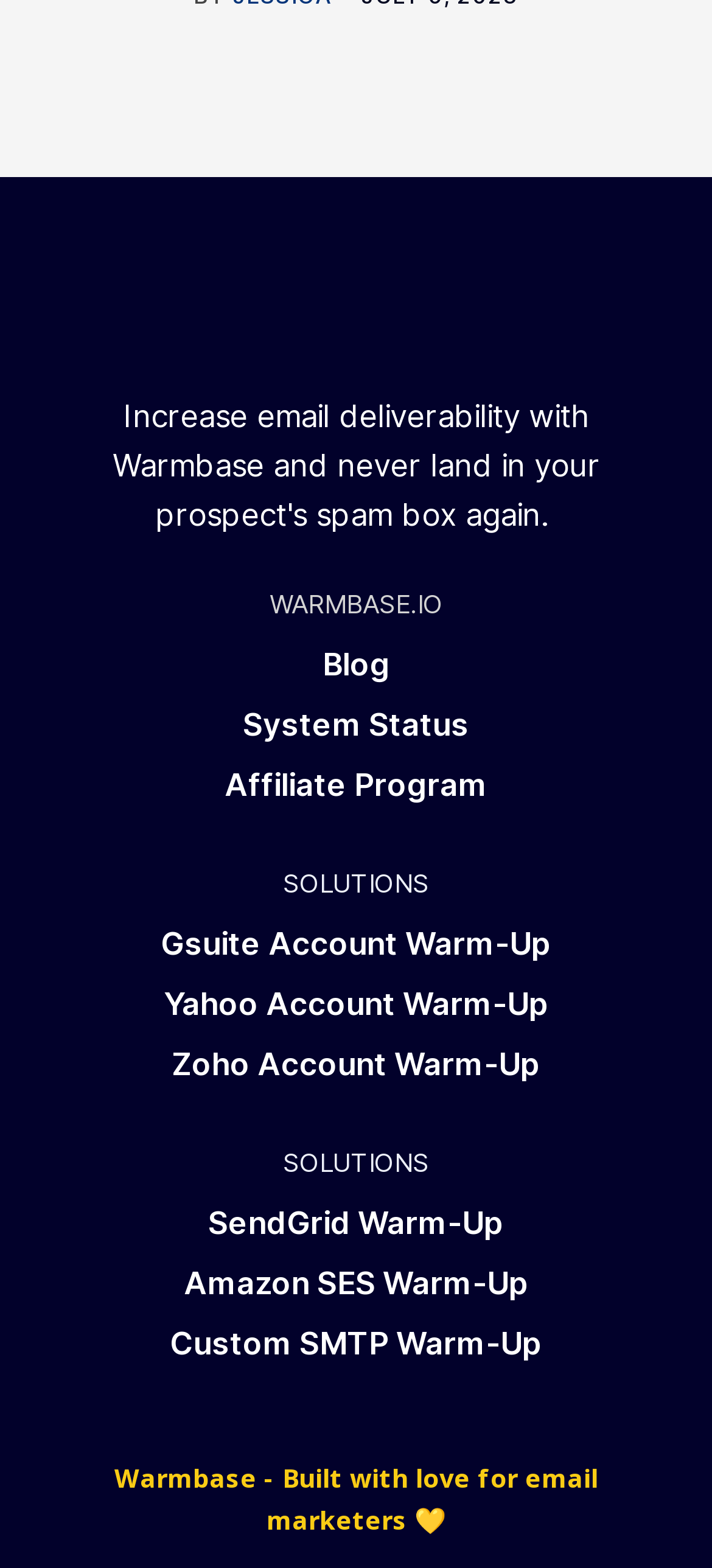Could you indicate the bounding box coordinates of the region to click in order to complete this instruction: "learn about affiliate program".

[0.315, 0.485, 0.685, 0.517]